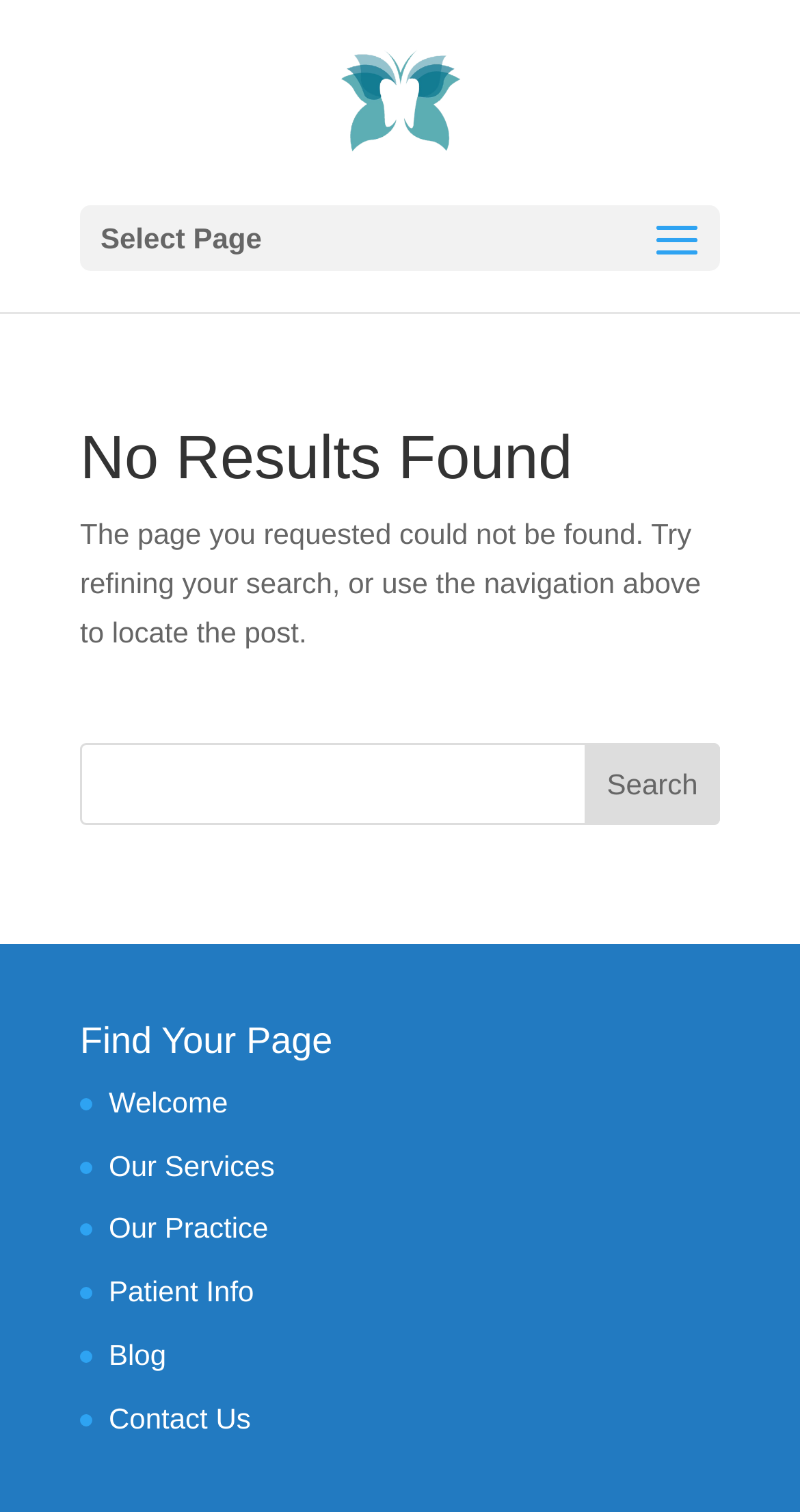Locate the bounding box coordinates of the clickable part needed for the task: "Go to the homepage".

[0.136, 0.718, 0.285, 0.74]